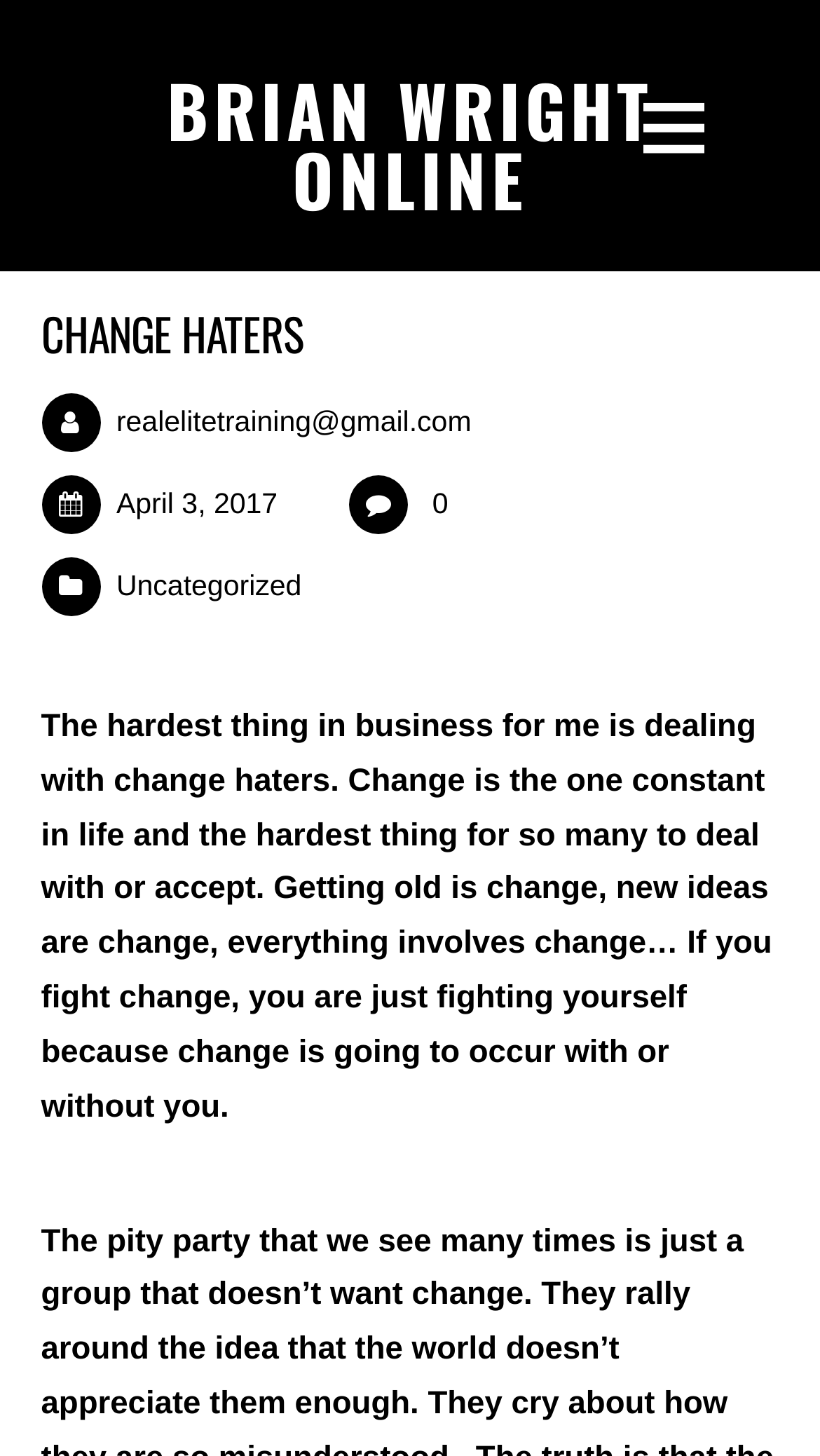How many links are there in the webpage?
Examine the image and provide an in-depth answer to the question.

There are five link elements in the webpage, including 'BRIAN WRIGHT ONLINE', 'CHANGE HATERS', 'realelitetraining@gmail.com', '0', and 'Uncategorized'.